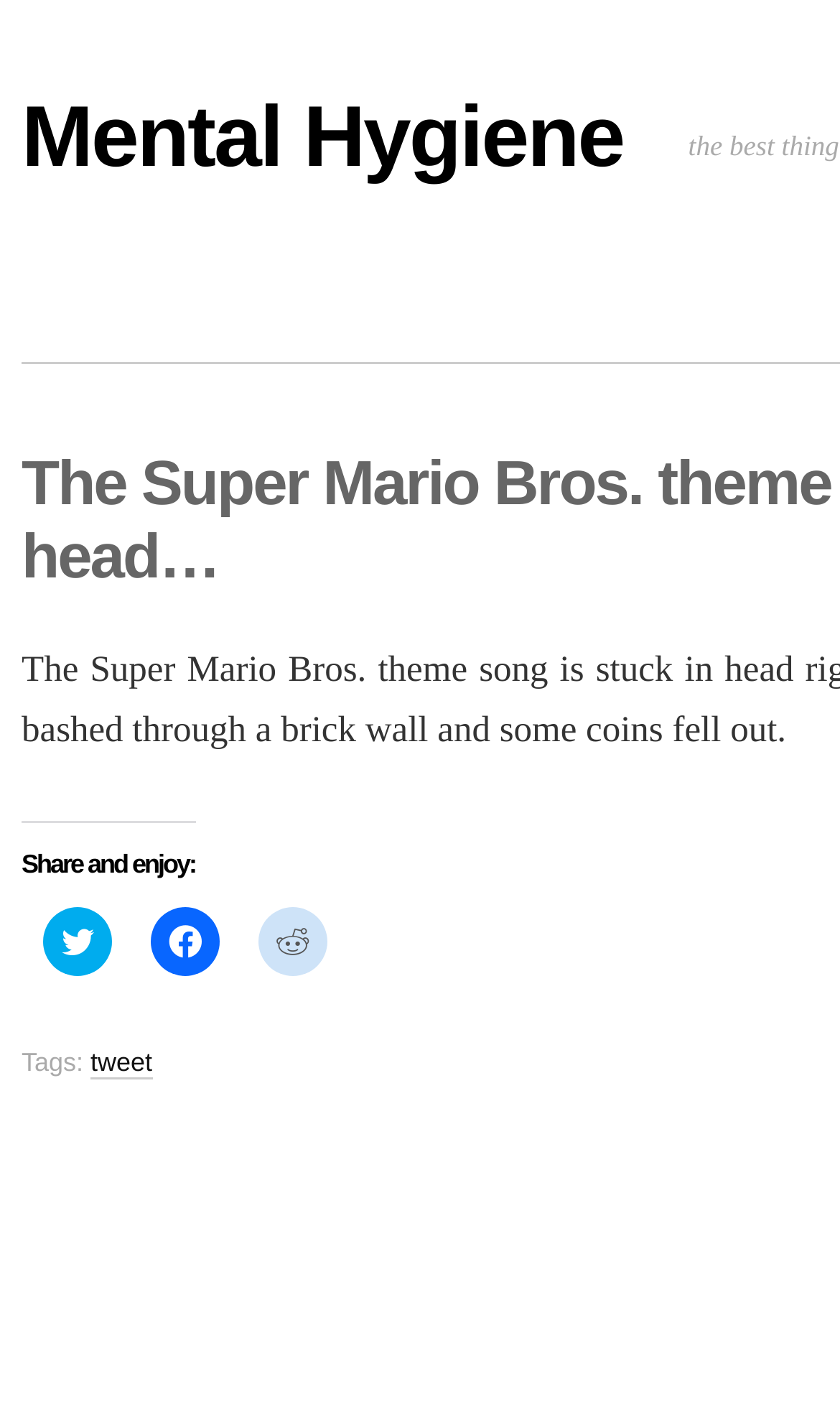Given the description Mental Hygiene, predict the bounding box coordinates of the UI element. Ensure the coordinates are in the format (top-left x, top-left y, bottom-right x, bottom-right y) and all values are between 0 and 1.

[0.026, 0.064, 0.742, 0.132]